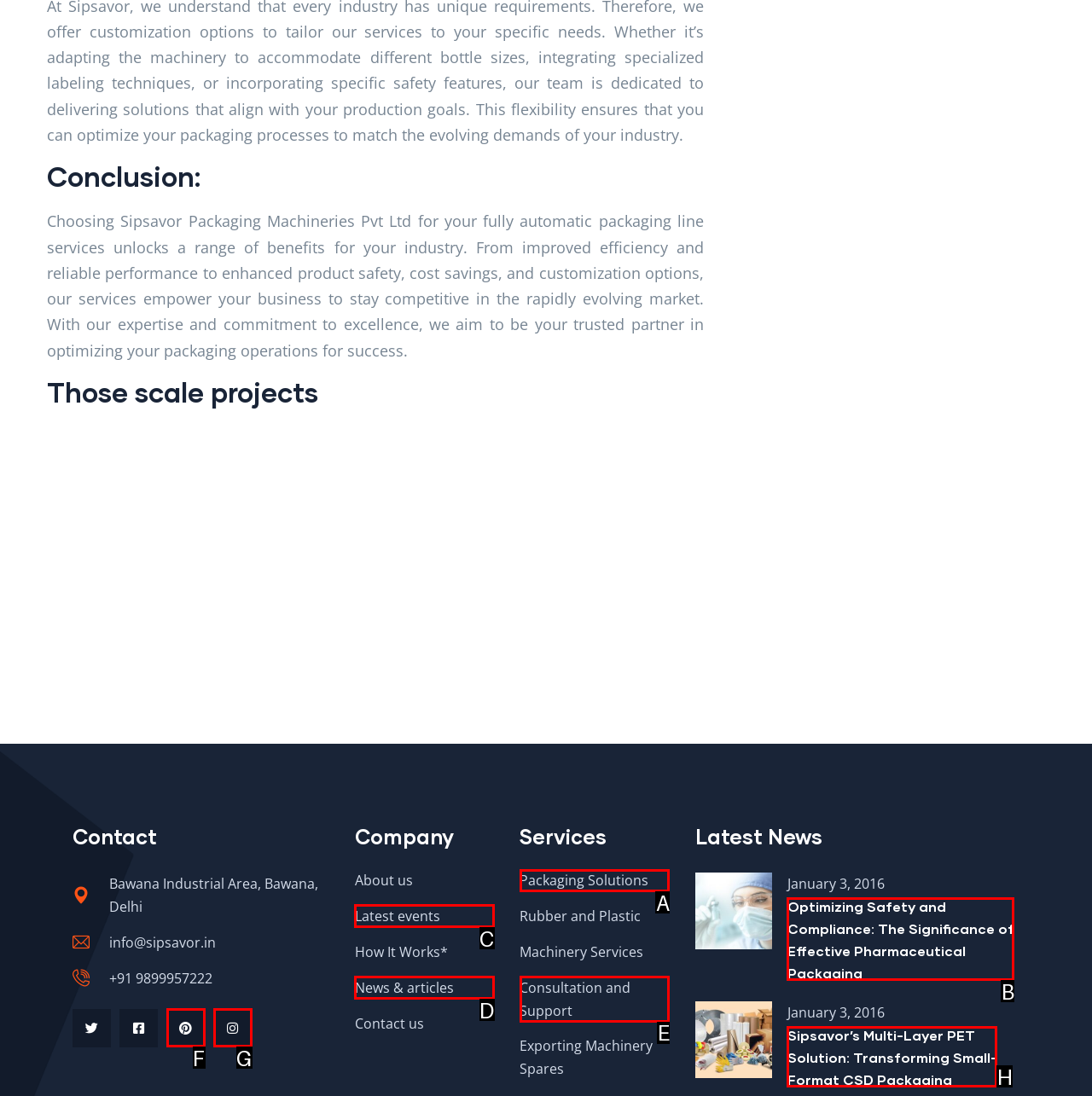Determine which option you need to click to execute the following task: Learn about 'Packaging Solutions'. Provide your answer as a single letter.

A